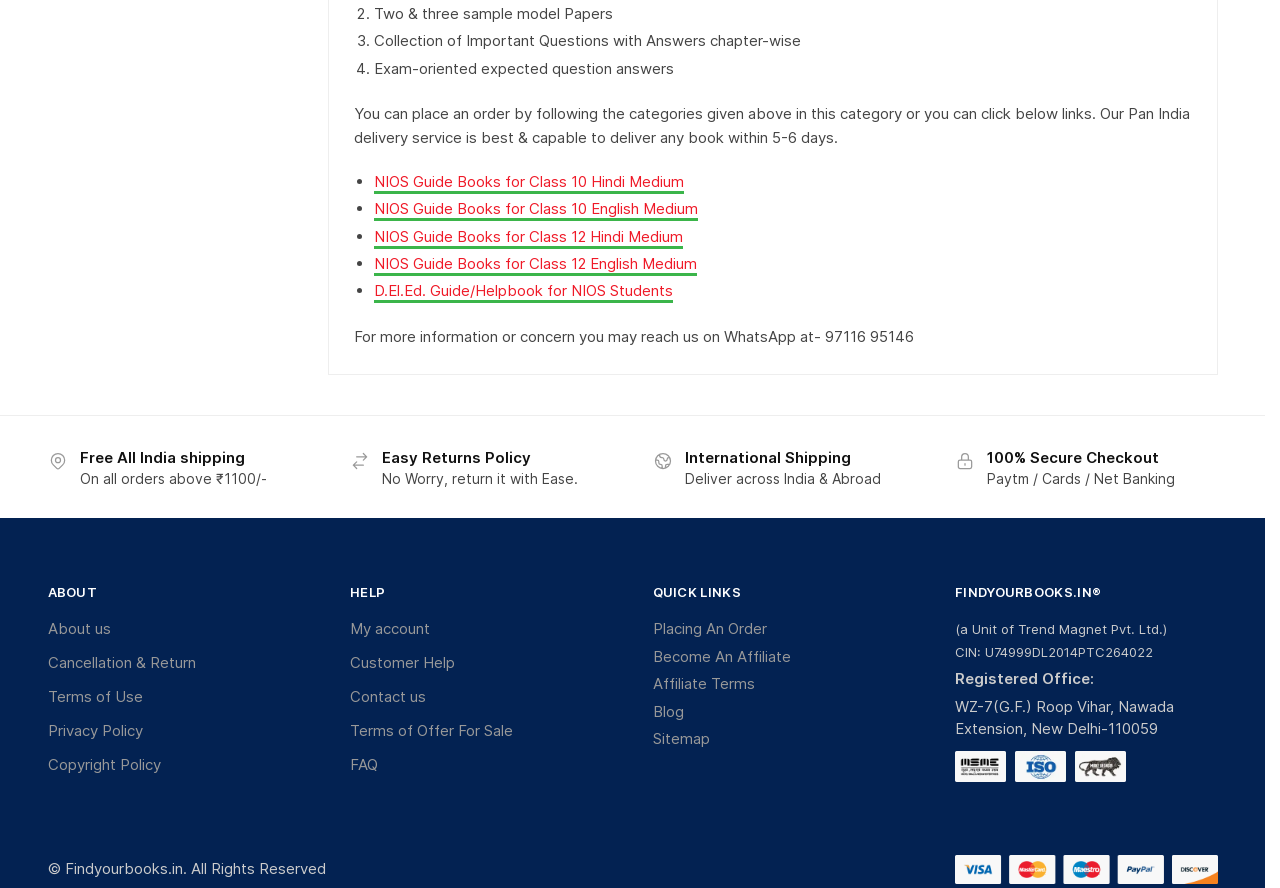What is the name of the company operating Findyourbooks.in?
Please respond to the question with a detailed and informative answer.

The webpage mentions 'FINDYOURBOOKS.IN® (a Unit of Trend Magnet Pvt. Ltd.)', which indicates that Trend Magnet Pvt. Ltd. is the company operating Findyourbooks.in.